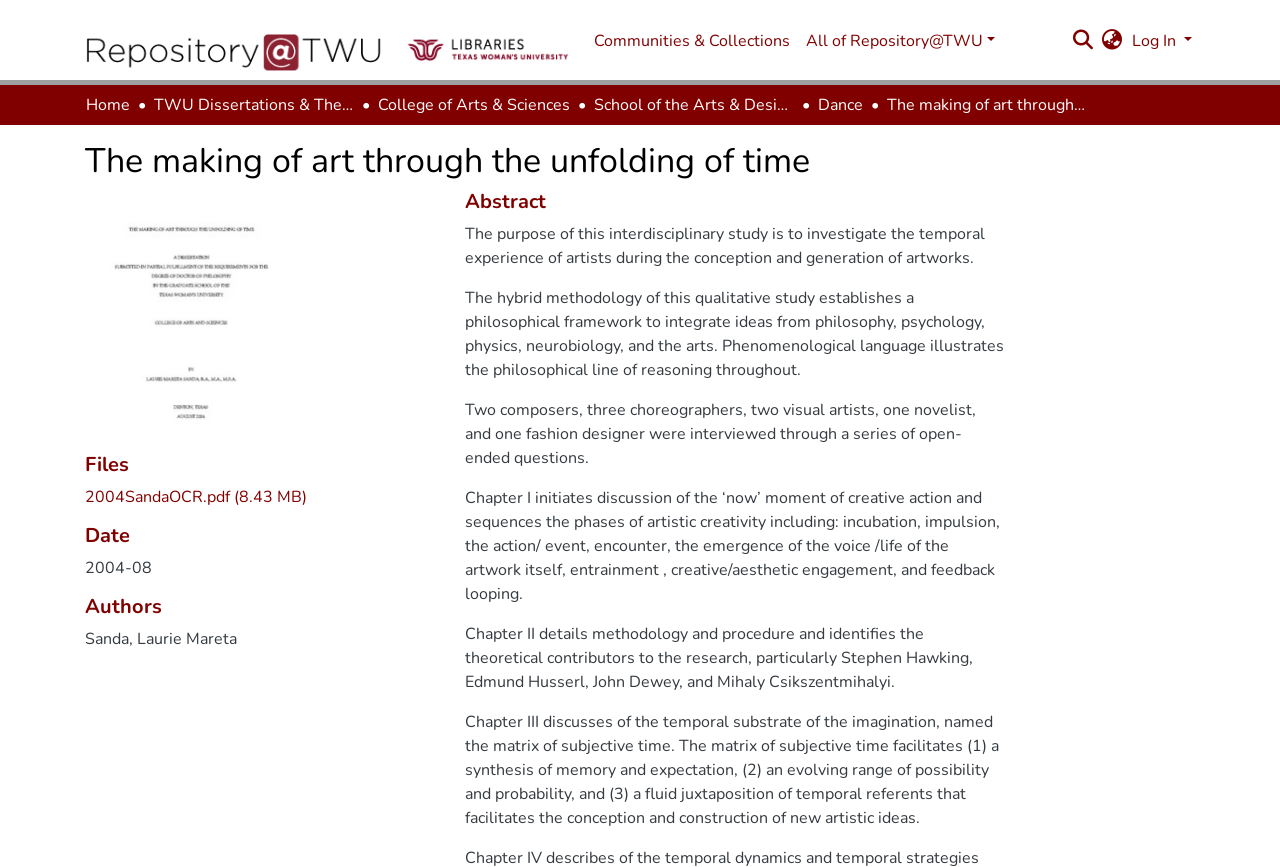Please determine the main heading text of this webpage.

The making of art through the unfolding of time